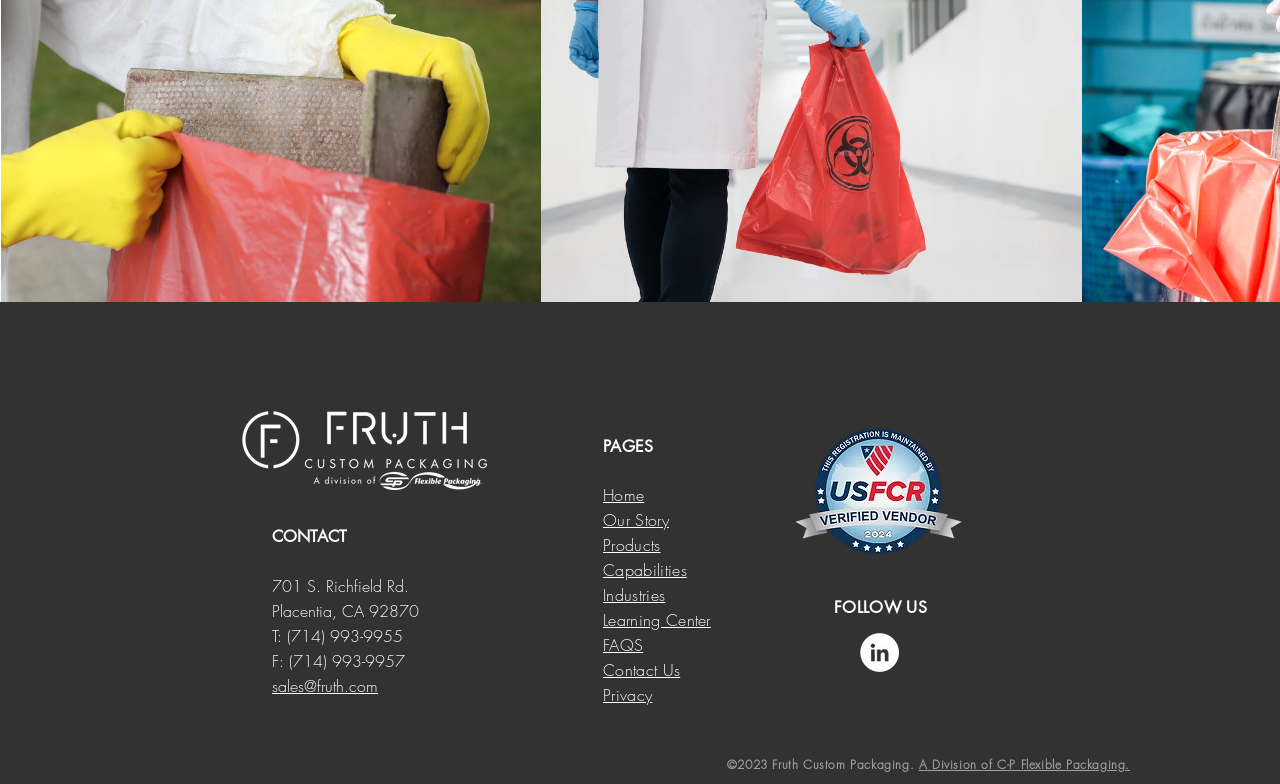Locate the bounding box coordinates of the element to click to perform the following action: 'Learn more about the company's story'. The coordinates should be given as four float values between 0 and 1, in the form of [left, top, right, bottom].

[0.471, 0.652, 0.523, 0.676]